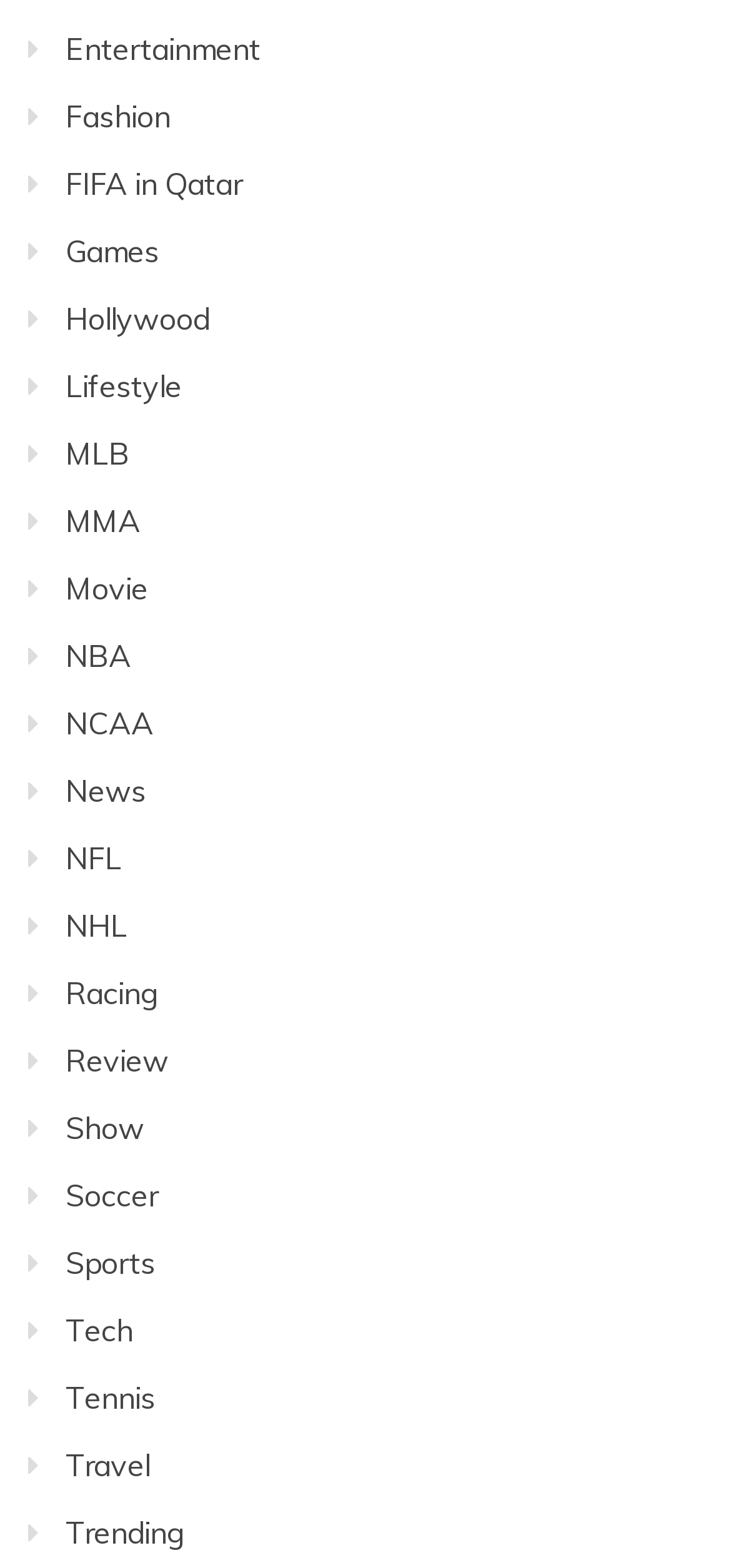What is the last category on the webpage? Examine the screenshot and reply using just one word or a brief phrase.

Trending